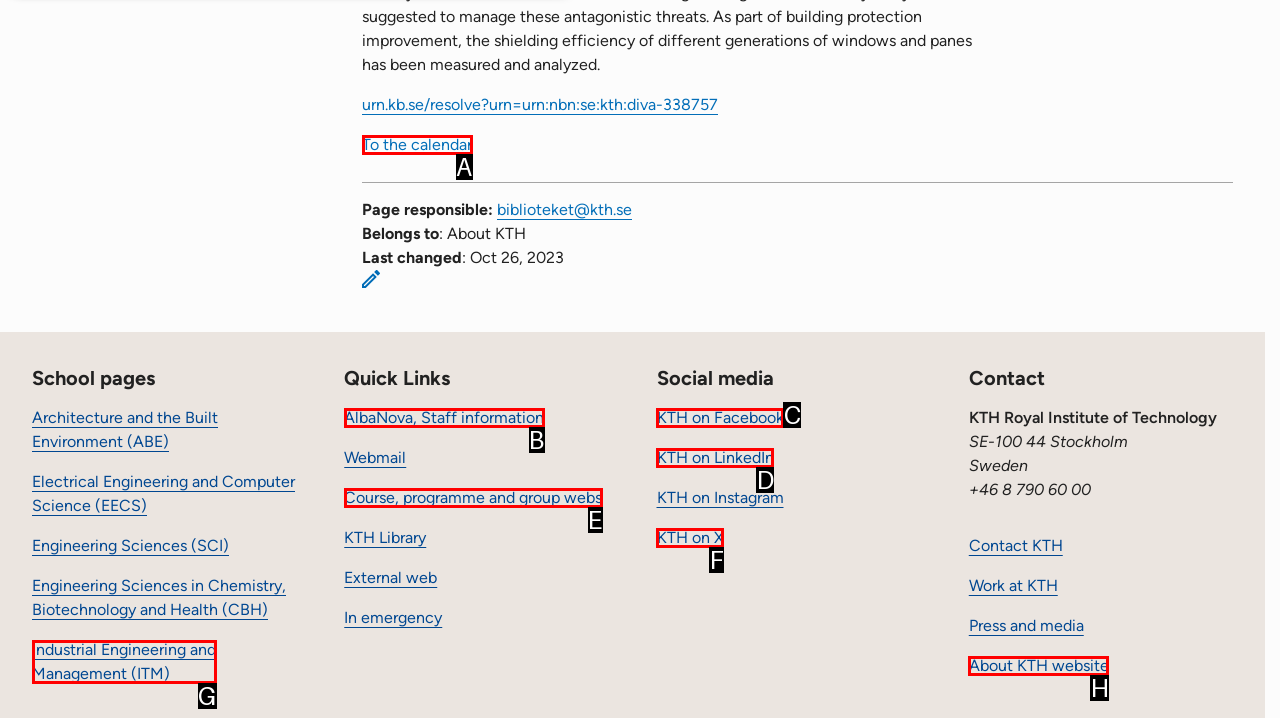From the available choices, determine which HTML element fits this description: May 2022 Respond with the correct letter.

None